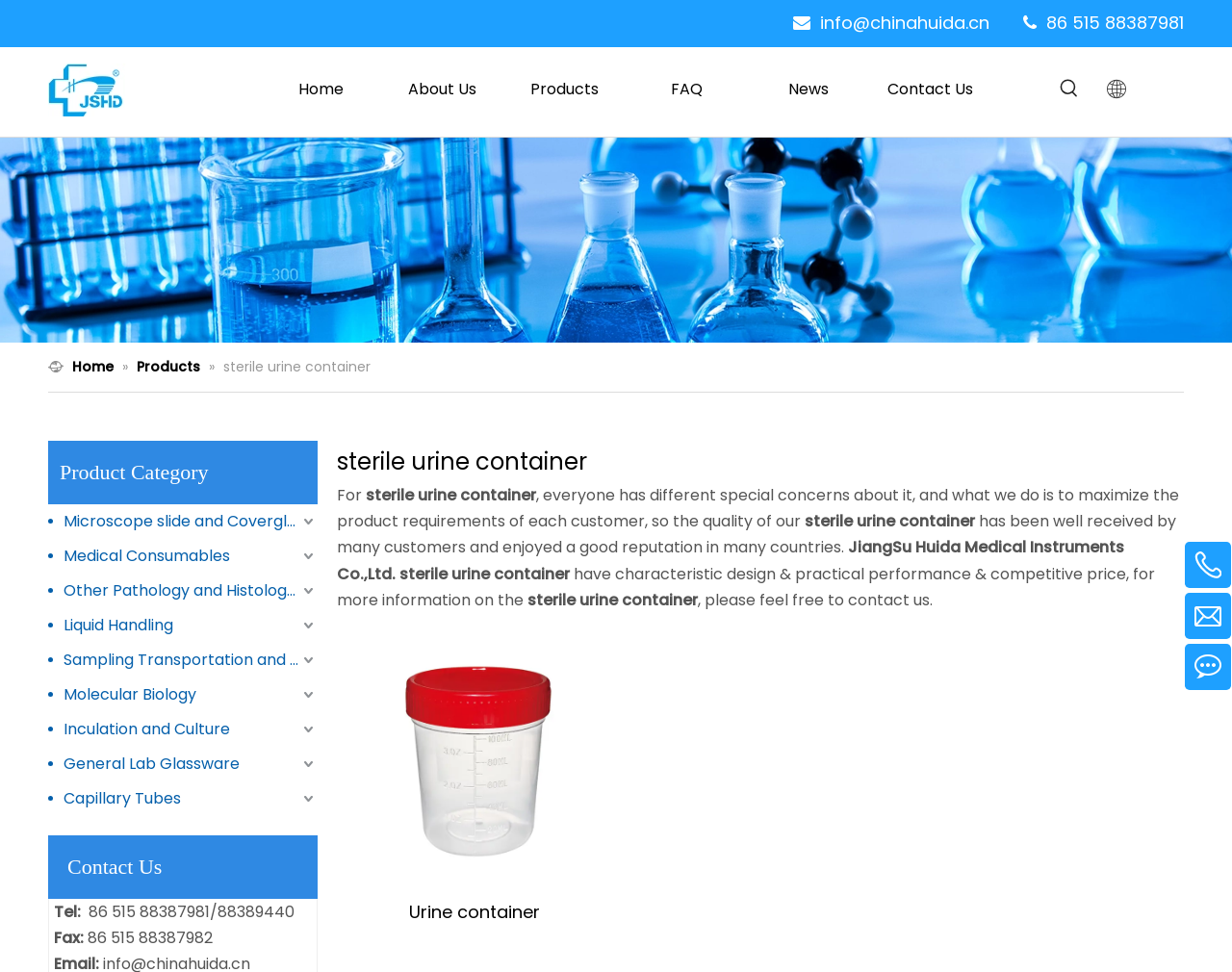Identify the bounding box coordinates necessary to click and complete the given instruction: "Contact us via email".

[0.666, 0.011, 0.803, 0.036]